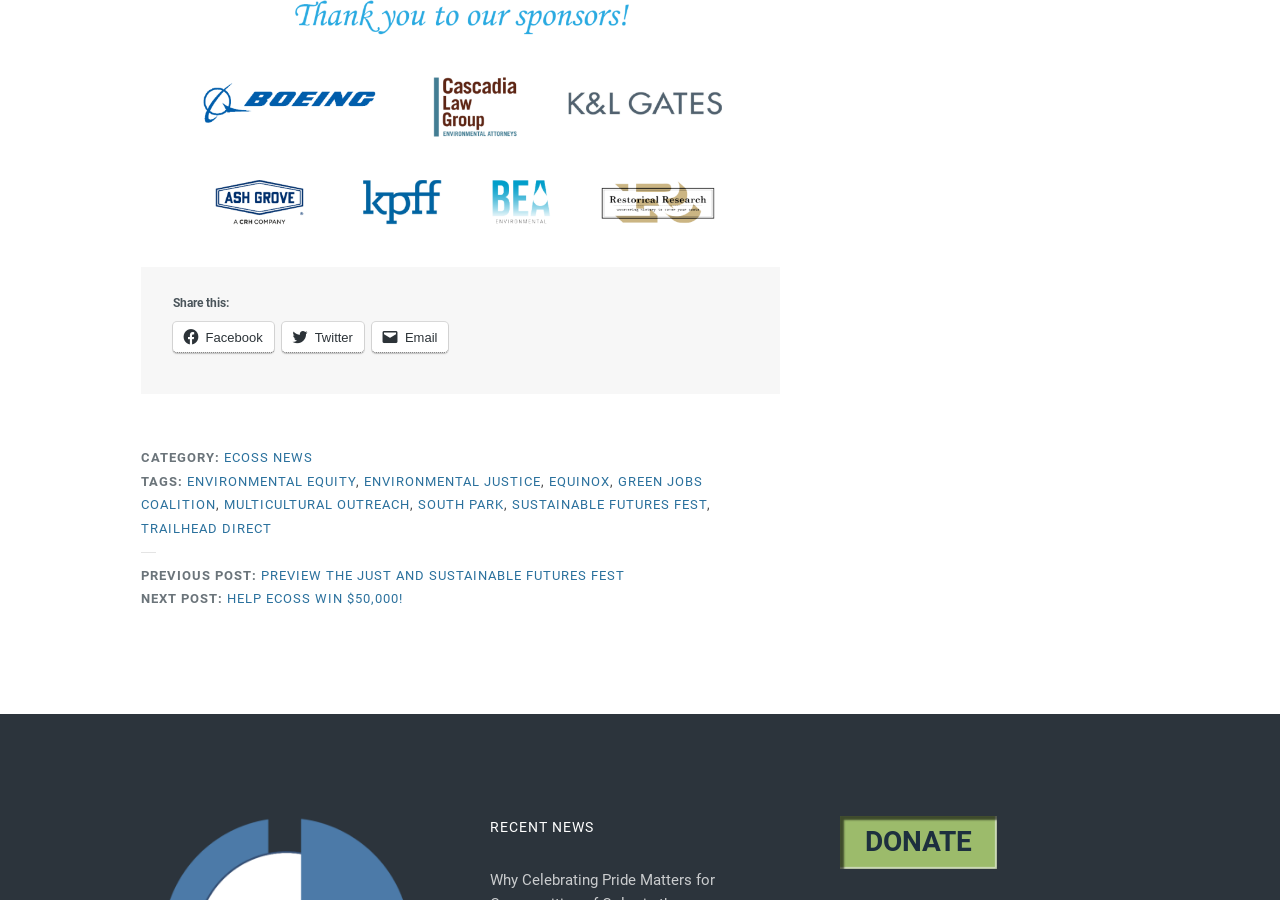Determine the bounding box coordinates of the clickable element necessary to fulfill the instruction: "Share on Facebook". Provide the coordinates as four float numbers within the 0 to 1 range, i.e., [left, top, right, bottom].

[0.135, 0.358, 0.214, 0.392]